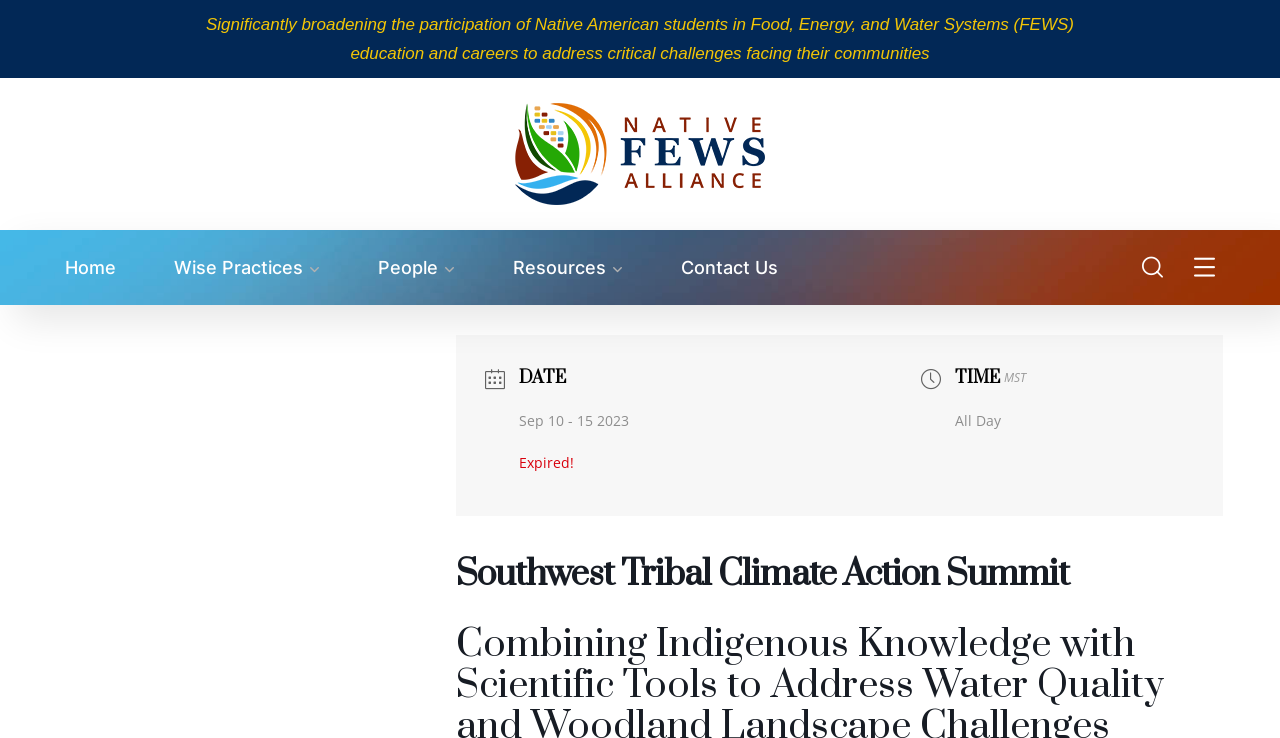Determine the bounding box coordinates for the UI element described. Format the coordinates as (top-left x, top-left y, bottom-right x, bottom-right y) and ensure all values are between 0 and 1. Element description: alt="Native FEWS Alliance"

[0.402, 0.191, 0.598, 0.221]